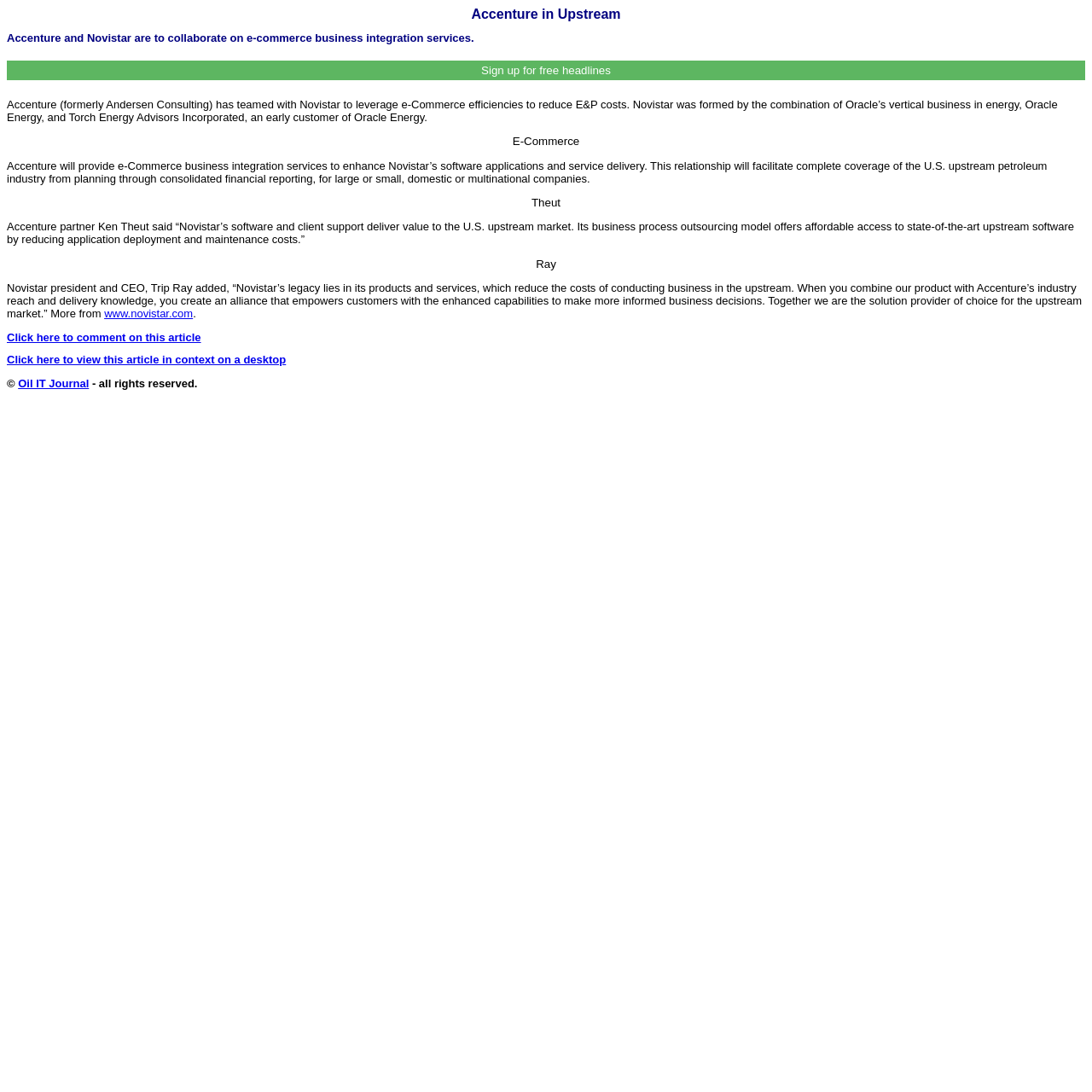What is the website of Novistar?
Could you please answer the question thoroughly and with as much detail as possible?

By examining the link element, I found that the website of Novistar is www.novistar.com. This information is provided in the link element with the text 'www.novistar.com'.